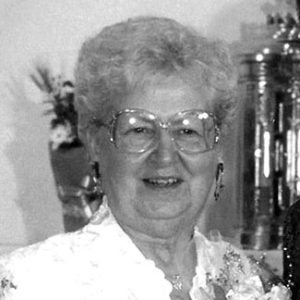Explain in detail what you see in the image.

The image features Dorothy R. Kapa, a cherished resident of Presque Isle, Michigan. Known for her warm smile and loving nature, Dorothy passed away peacefully at the age of 95 on January 31, 2019. She was born on August 12, 1923, in Rogers City, Michigan, to Alex and Constance Rybicki. Throughout her life, family and community were of utmost importance to her. Dorothy's legacy includes fond memories of her close-knit family life, her time as a Rosie the Riveter during World War II, and her enduring marriage to Edmond “Ed” Kapa, with whom she shared 70 joyous years. Her vibrant personality and love for life made her deeply beloved by her children, grandchildren, and great-grandchildren, all of whom will forever treasure her memory.